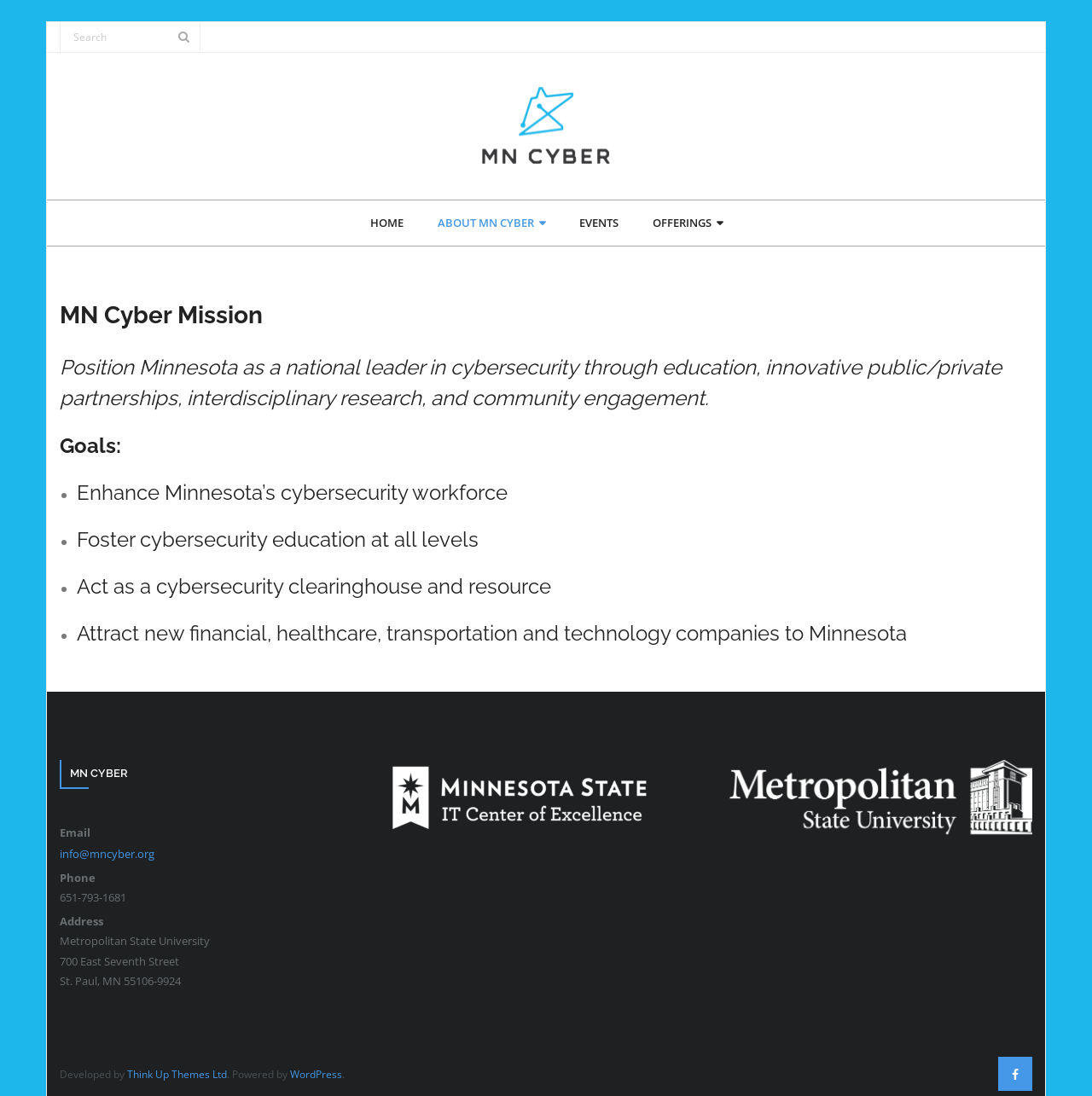What is the name of the organization?
Please ensure your answer is as detailed and informative as possible.

The name of the organization can be found in the top-left corner of the webpage, where it is written as 'MN Cyber' in a logo format.